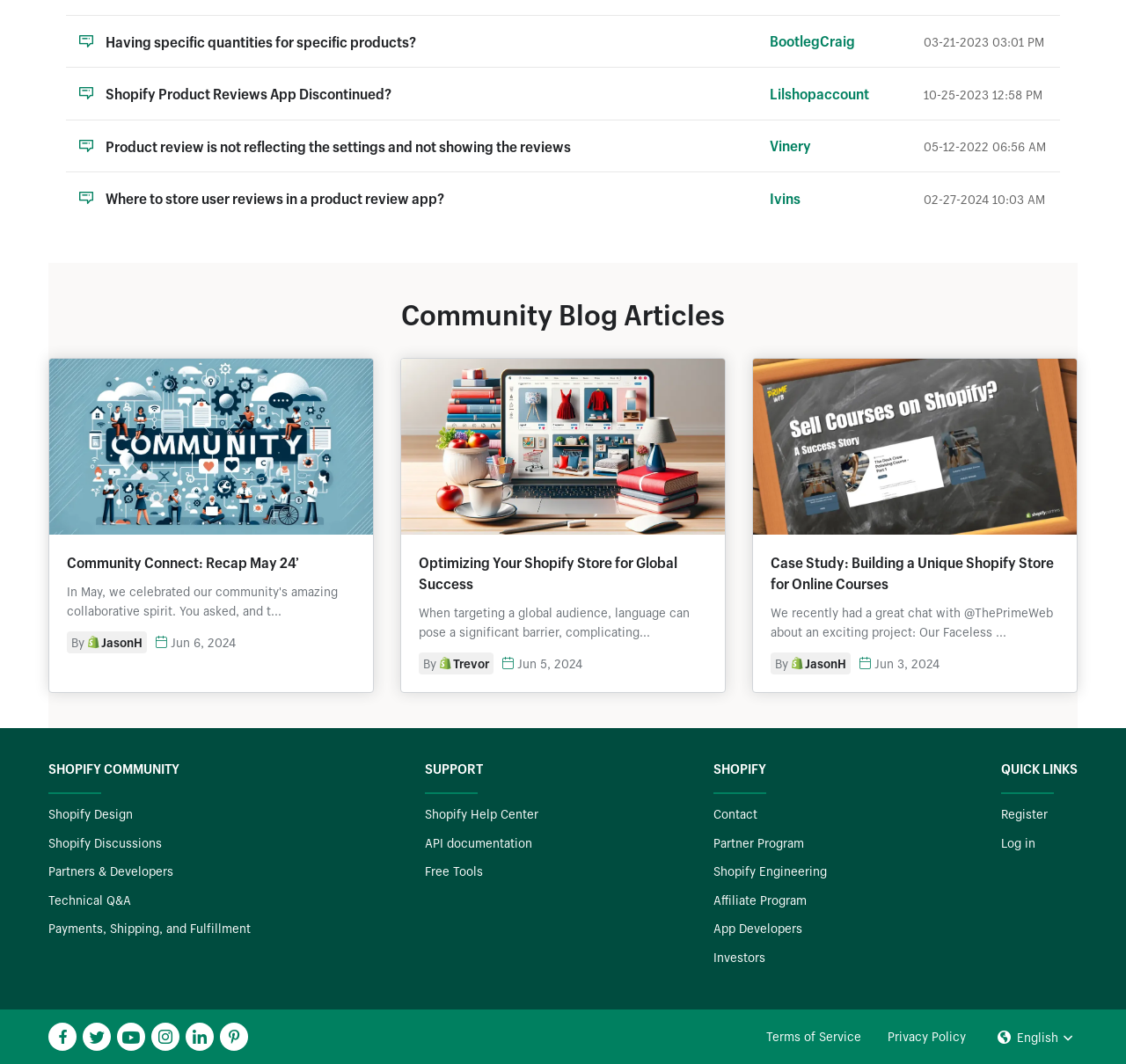Identify the bounding box for the UI element that is described as follows: "Shopify Help Center".

[0.378, 0.757, 0.478, 0.773]